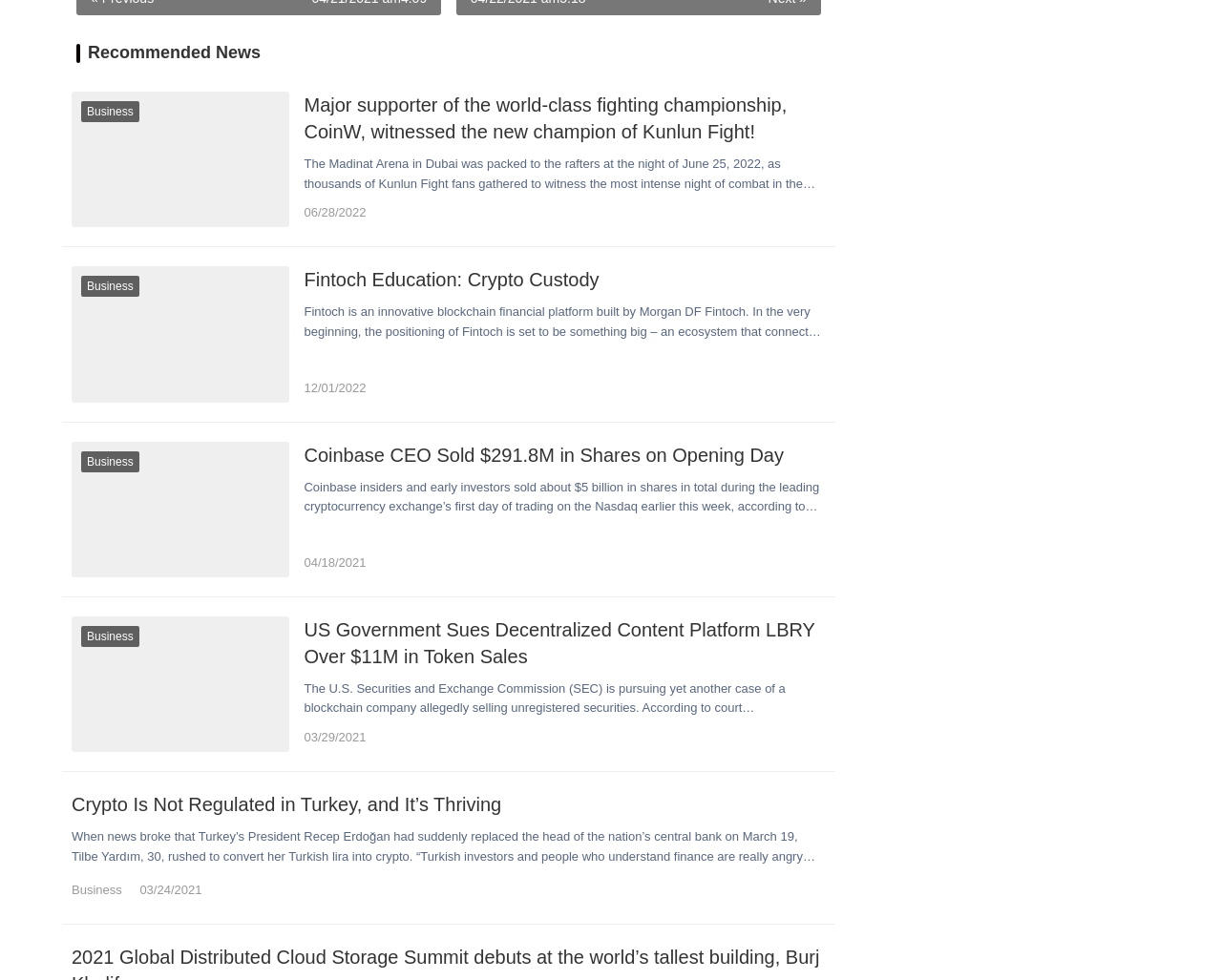Can you determine the bounding box coordinates of the area that needs to be clicked to fulfill the following instruction: "Search for something"?

None